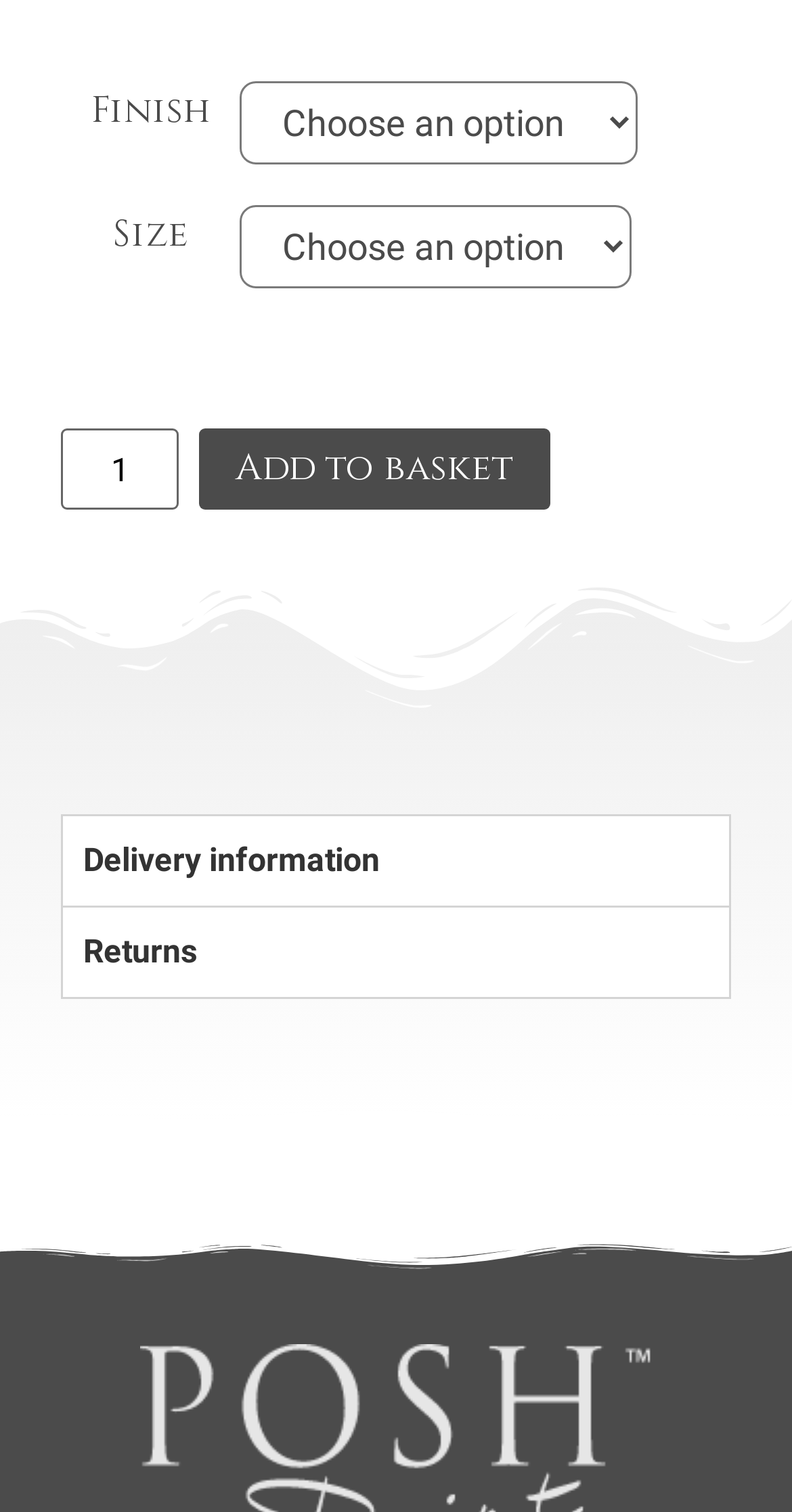Given the element description Delivery information, predict the bounding box coordinates for the UI element in the webpage screenshot. The format should be (top-left x, top-left y, bottom-right x, bottom-right y), and the values should be between 0 and 1.

[0.077, 0.539, 0.923, 0.6]